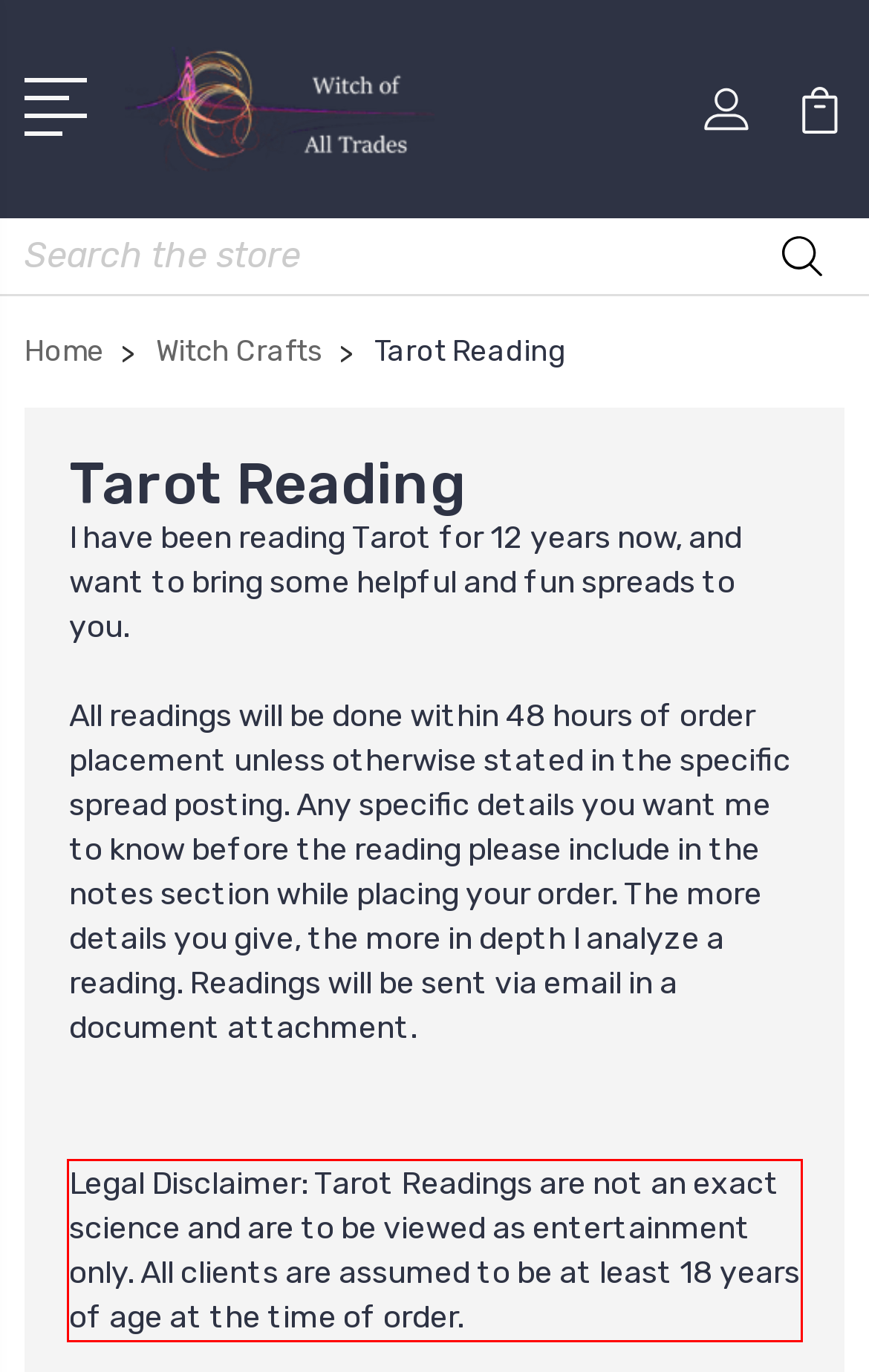You are presented with a webpage screenshot featuring a red bounding box. Perform OCR on the text inside the red bounding box and extract the content.

Legal Disclaimer: Tarot Readings are not an exact science and are to be viewed as entertainment only. All clients are assumed to be at least 18 years of age at the time of order.